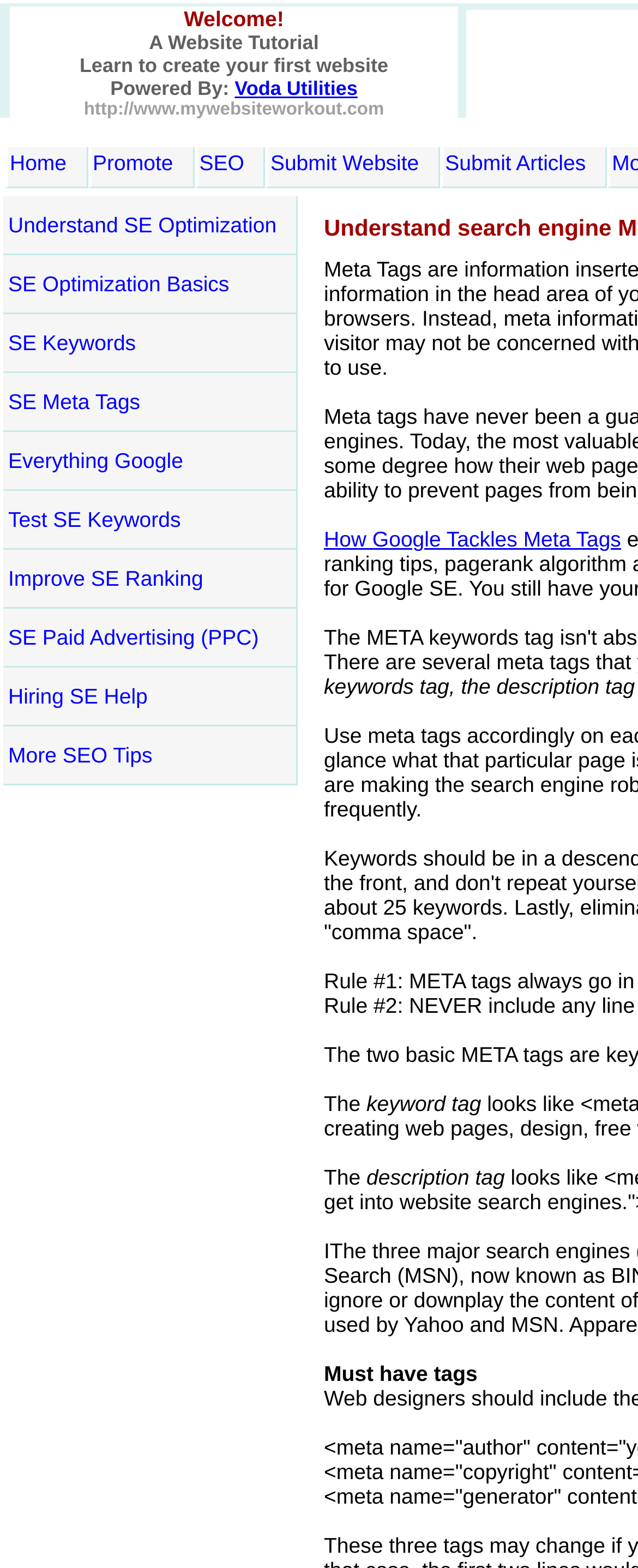Reply to the question below using a single word or brief phrase:
How many static texts are there on the webpage?

7